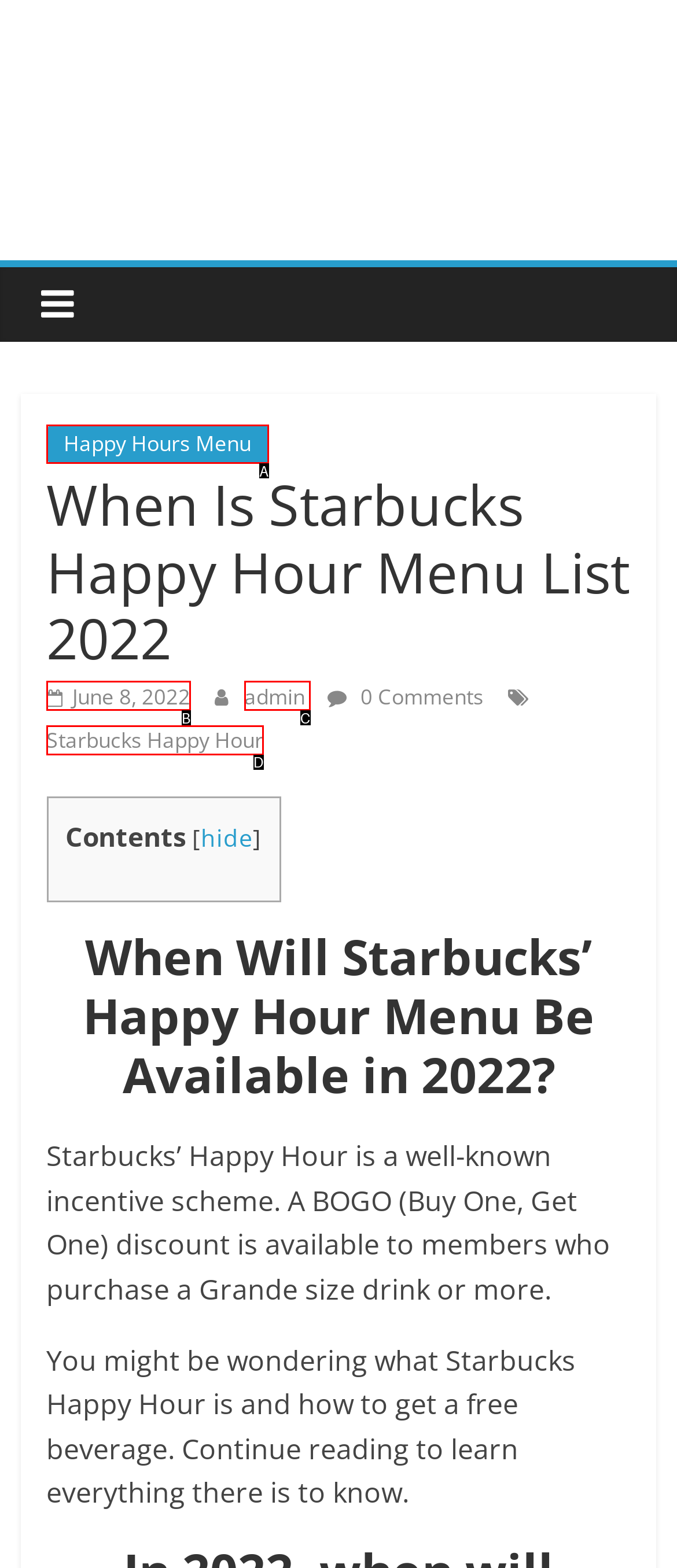Given the element description: Happy Hours Menu, choose the HTML element that aligns with it. Indicate your choice with the corresponding letter.

A